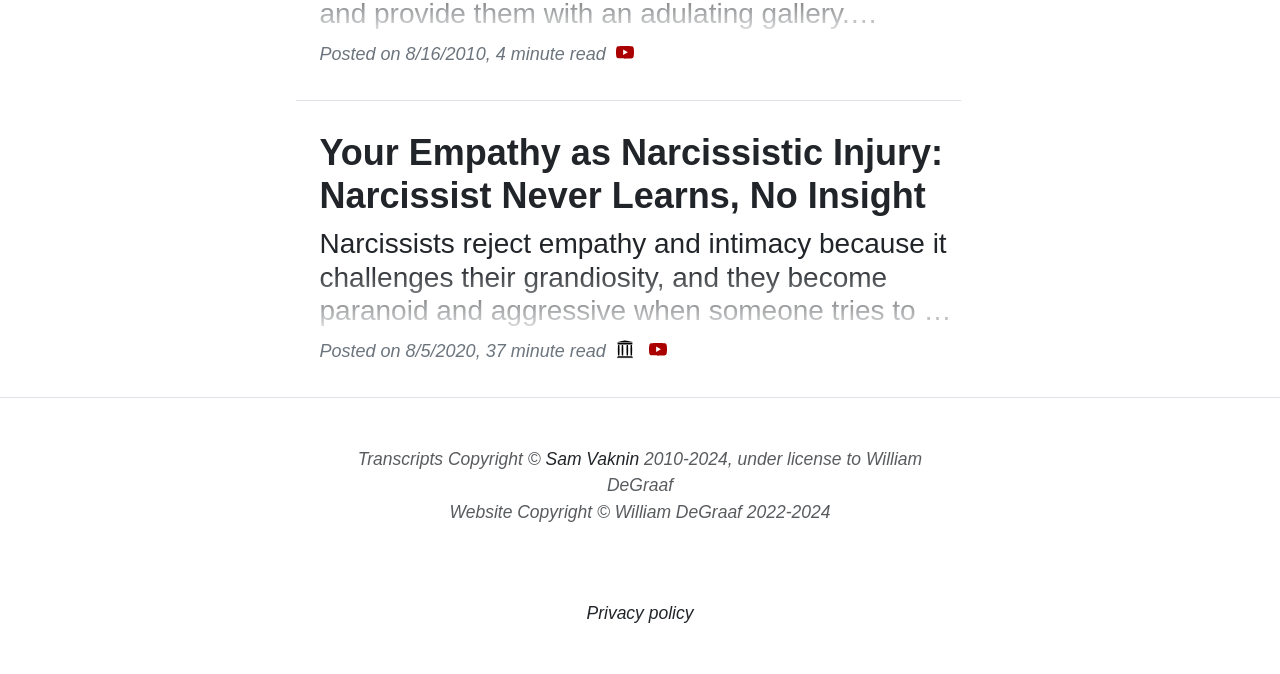With reference to the screenshot, provide a detailed response to the question below:
What is the name of the author of the transcripts?

I found the link element with ID 174, which contains the text 'Sam Vaknin', indicating the author of the transcripts.